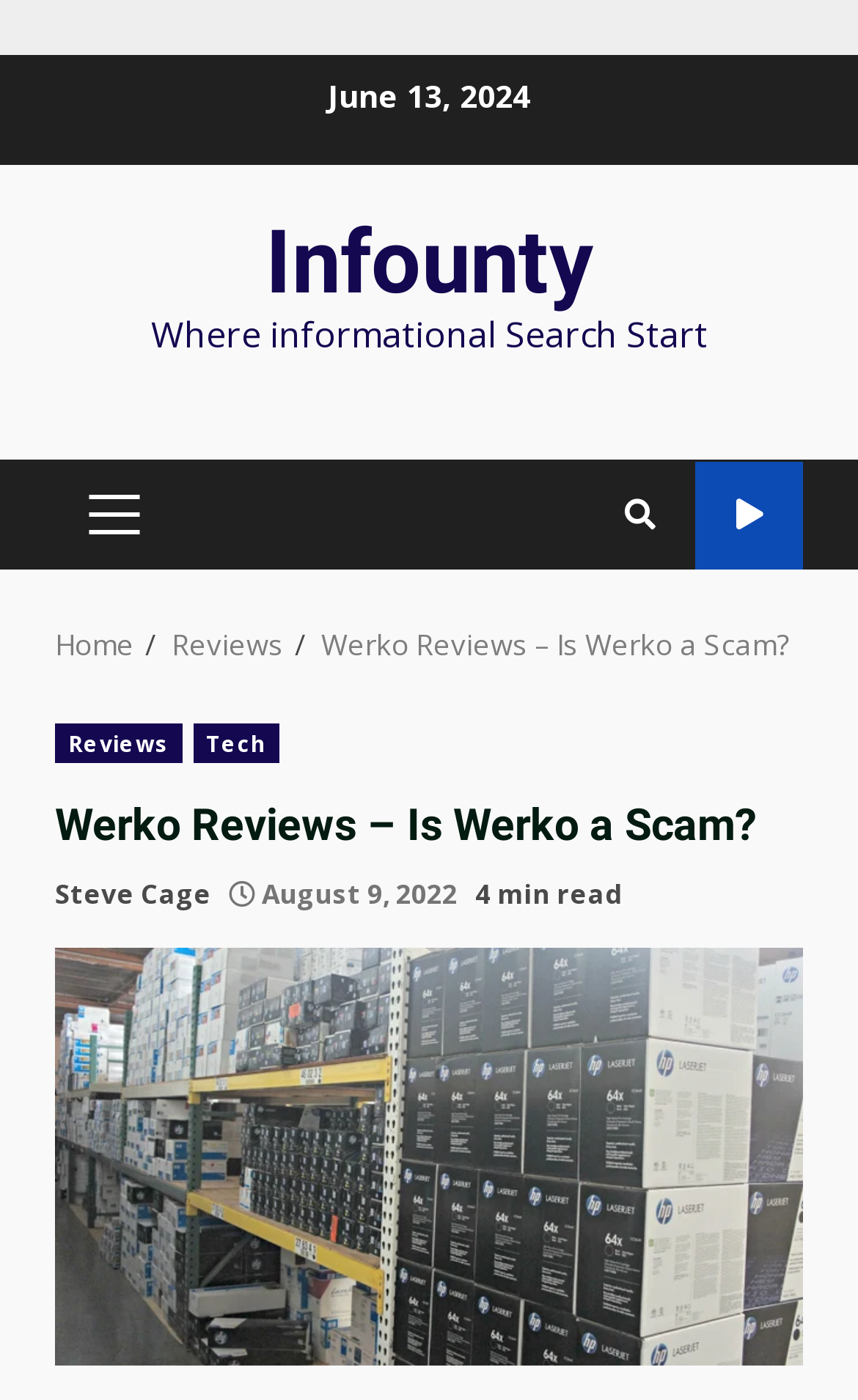Please use the details from the image to answer the following question comprehensively:
What is the date of the Werko review?

The date of the Werko review can be found at the top of the webpage, where it says 'June 13, 2024' in a static text element.